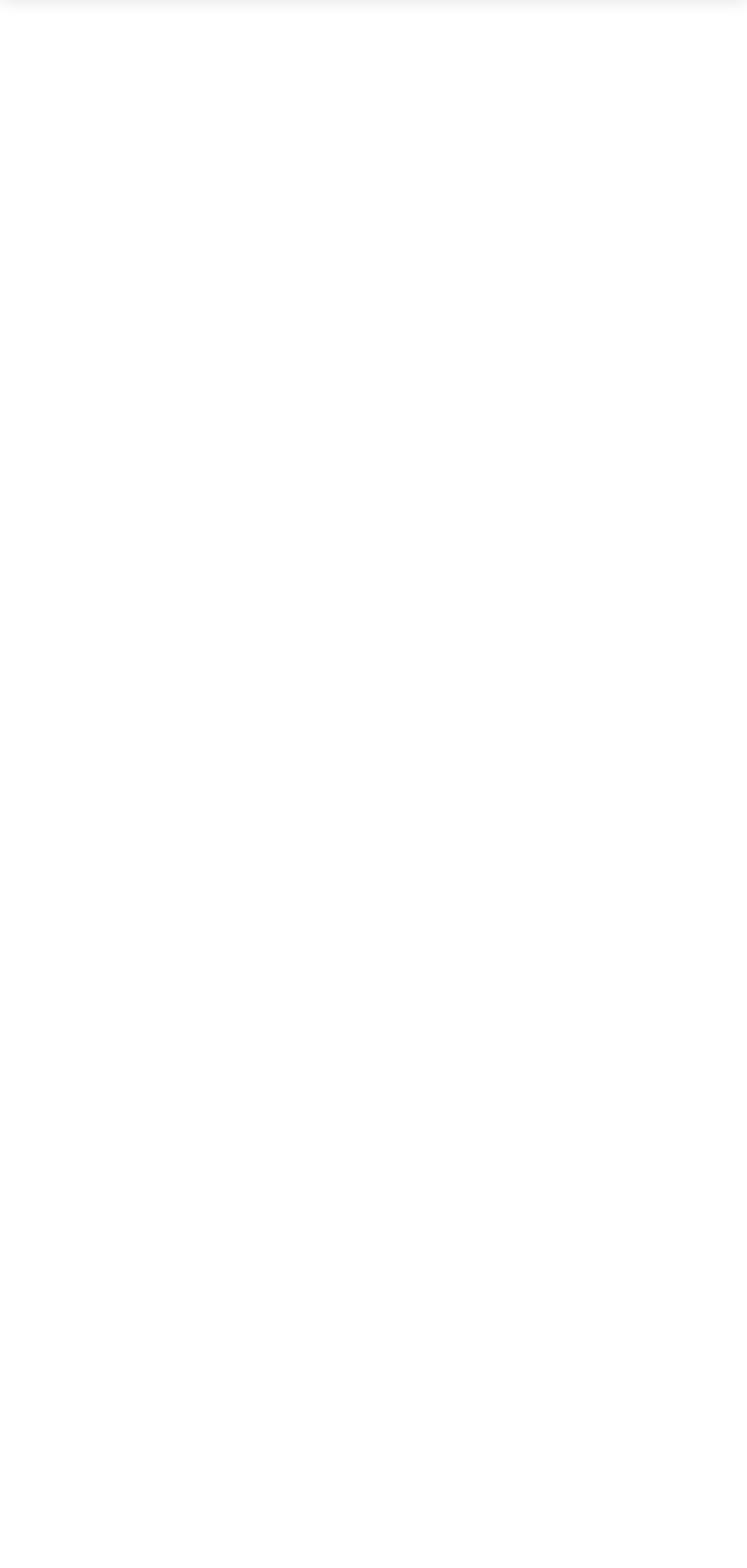What is the purpose of the 'Compare' link?
Please respond to the question with a detailed and thorough explanation.

The 'Compare' link is a static text element with a font icon, indicating that it is a clickable element. Its purpose can be inferred from its label, which suggests that it allows users to compare products. This link is likely to take the user to a comparison page or display a comparison table.